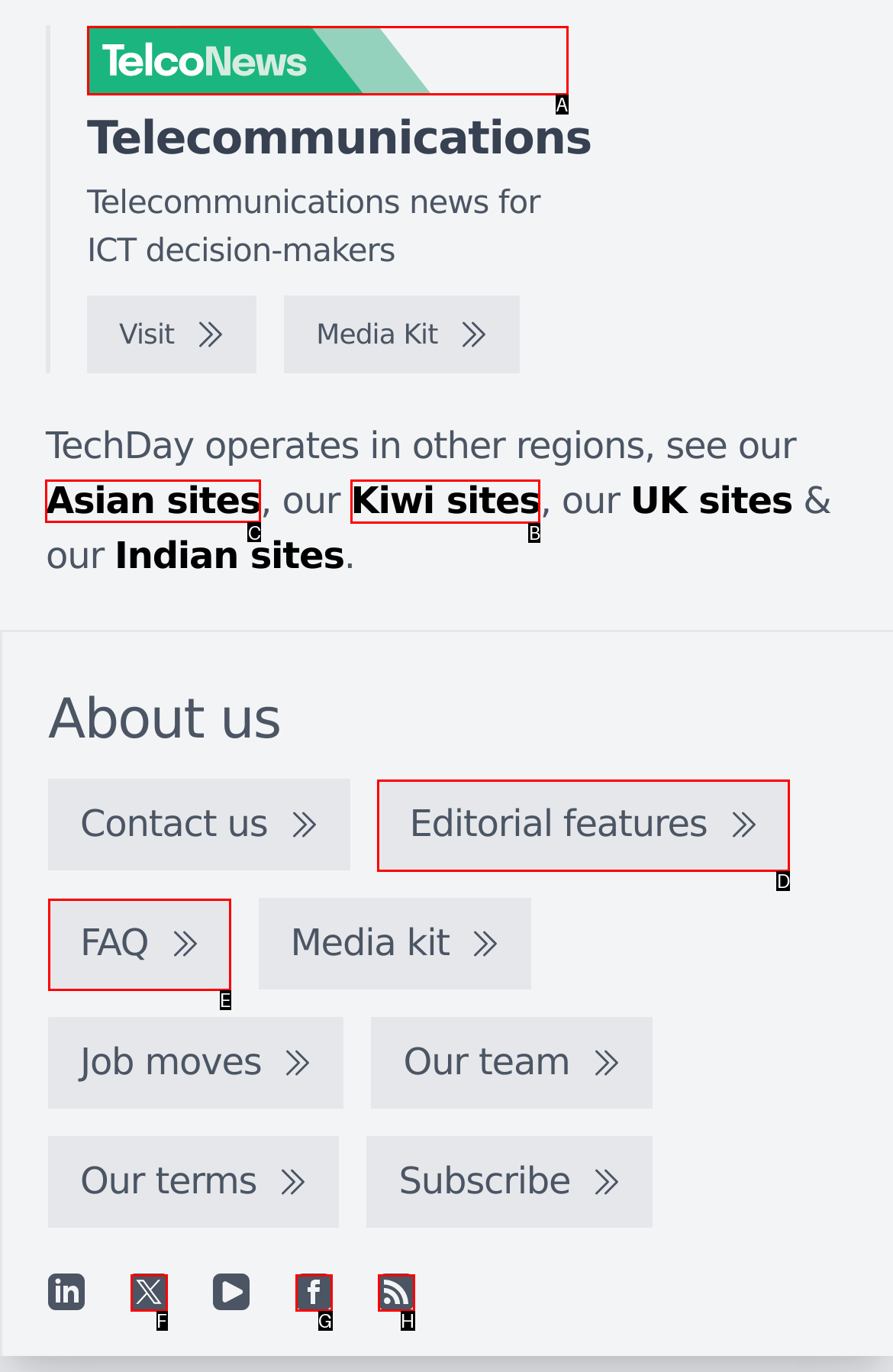What option should you select to complete this task: go to Home page? Indicate your answer by providing the letter only.

None